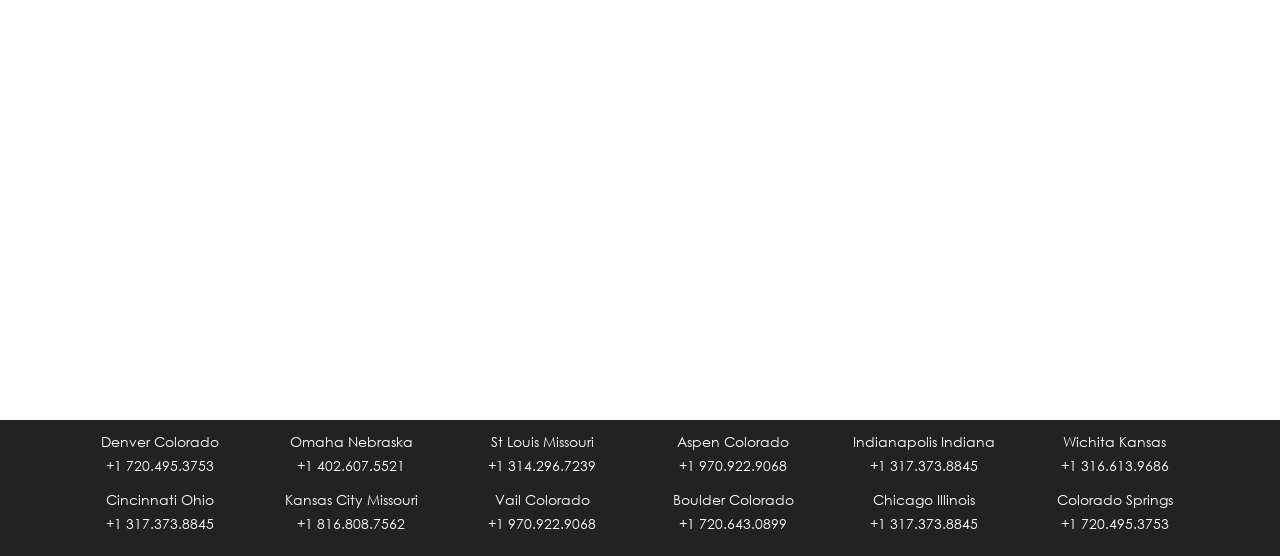Kindly provide the bounding box coordinates of the section you need to click on to fulfill the given instruction: "Contact Aspen Colorado office".

[0.529, 0.778, 0.616, 0.812]